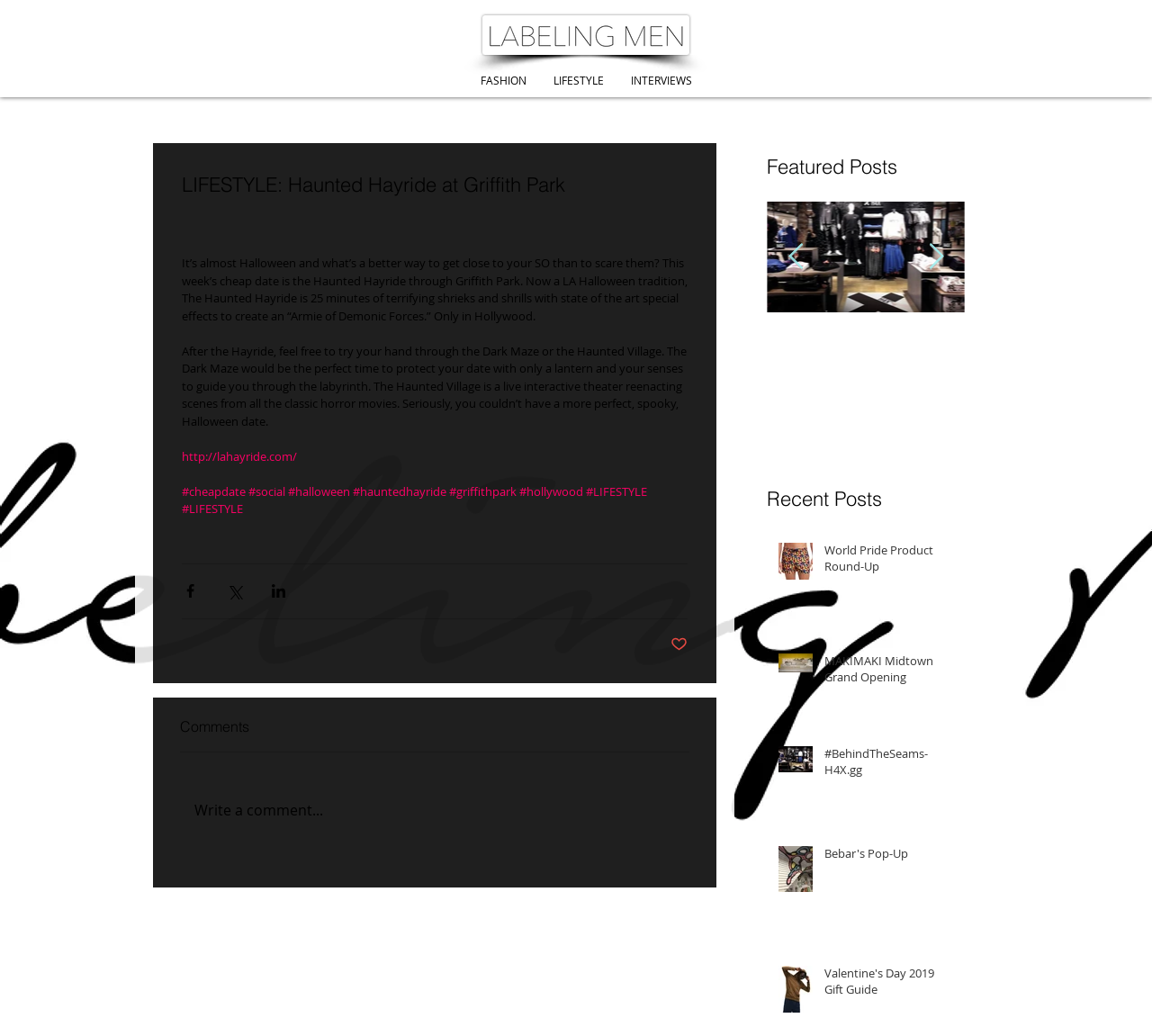Please provide a one-word or short phrase answer to the question:
Where is the Haunted Hayride located?

Griffith Park